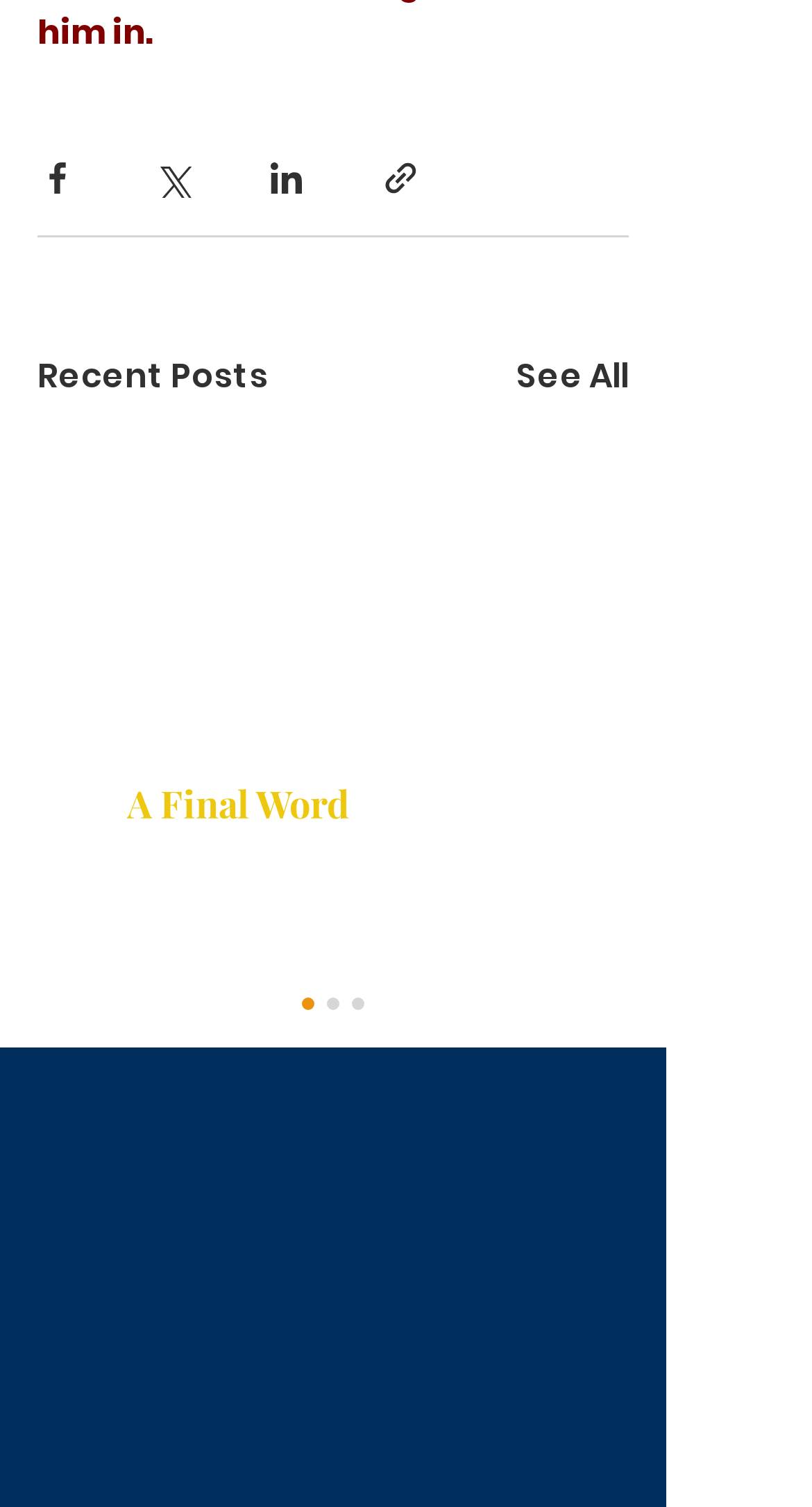Identify the bounding box coordinates of the clickable region required to complete the instruction: "View recent posts". The coordinates should be given as four float numbers within the range of 0 and 1, i.e., [left, top, right, bottom].

[0.046, 0.234, 0.331, 0.267]